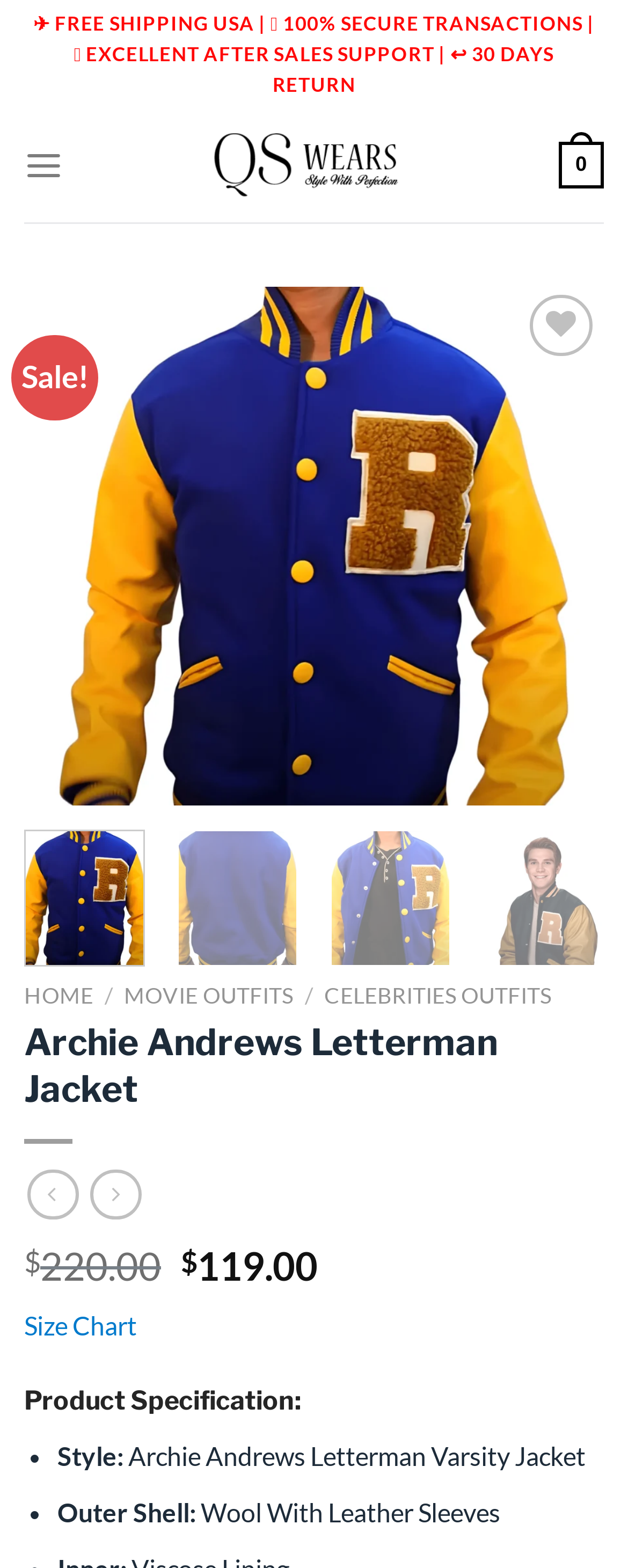Identify the bounding box coordinates of the element that should be clicked to fulfill this task: "check portfolio". The coordinates should be provided as four float numbers between 0 and 1, i.e., [left, top, right, bottom].

None